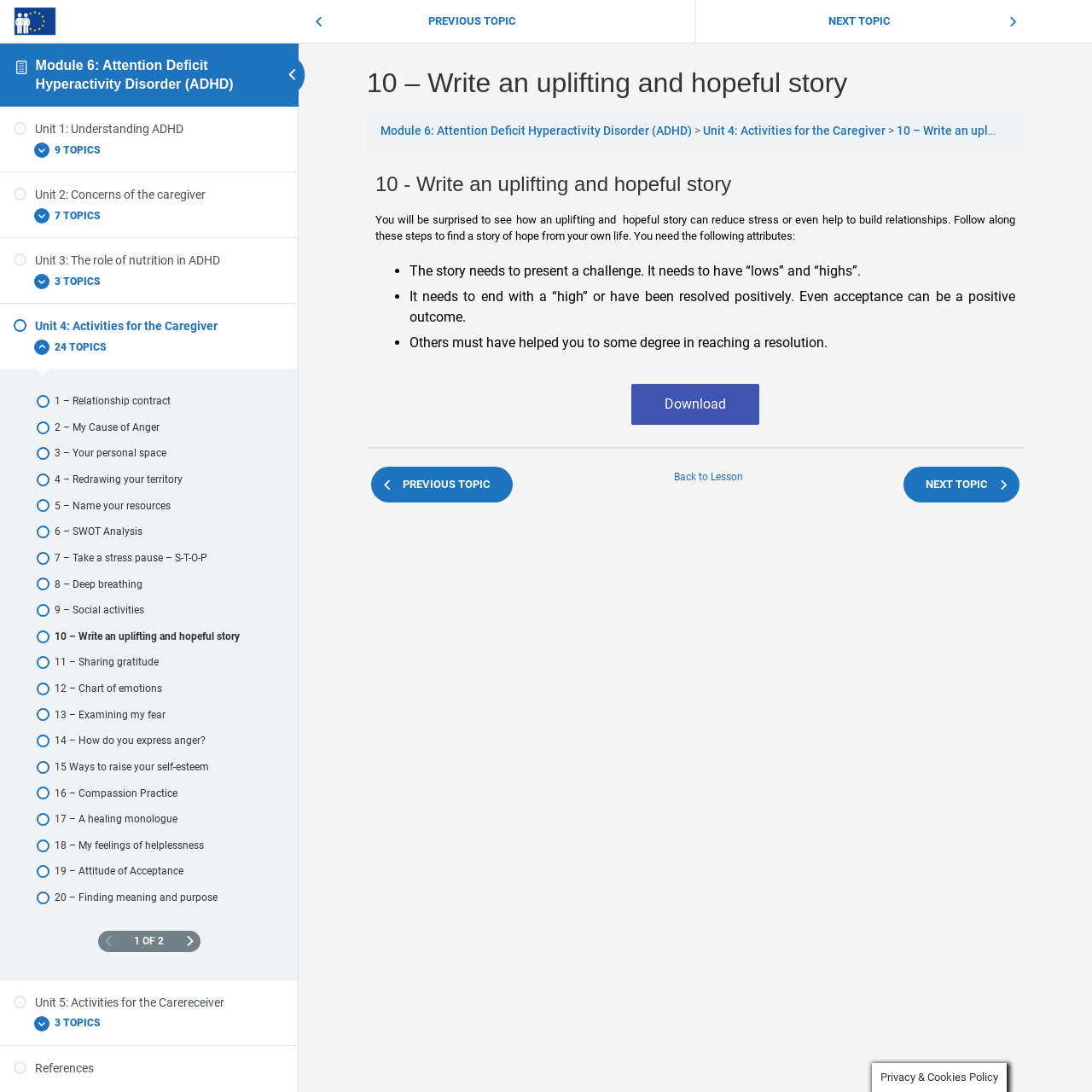What is the topic of Unit 1?
Answer the question with detailed information derived from the image.

Based on the webpage, Unit 1 is divided into several topics, and the first topic is 'Understanding ADHD', which can be found by expanding the 'Unit 1: Understanding ADHD' link.